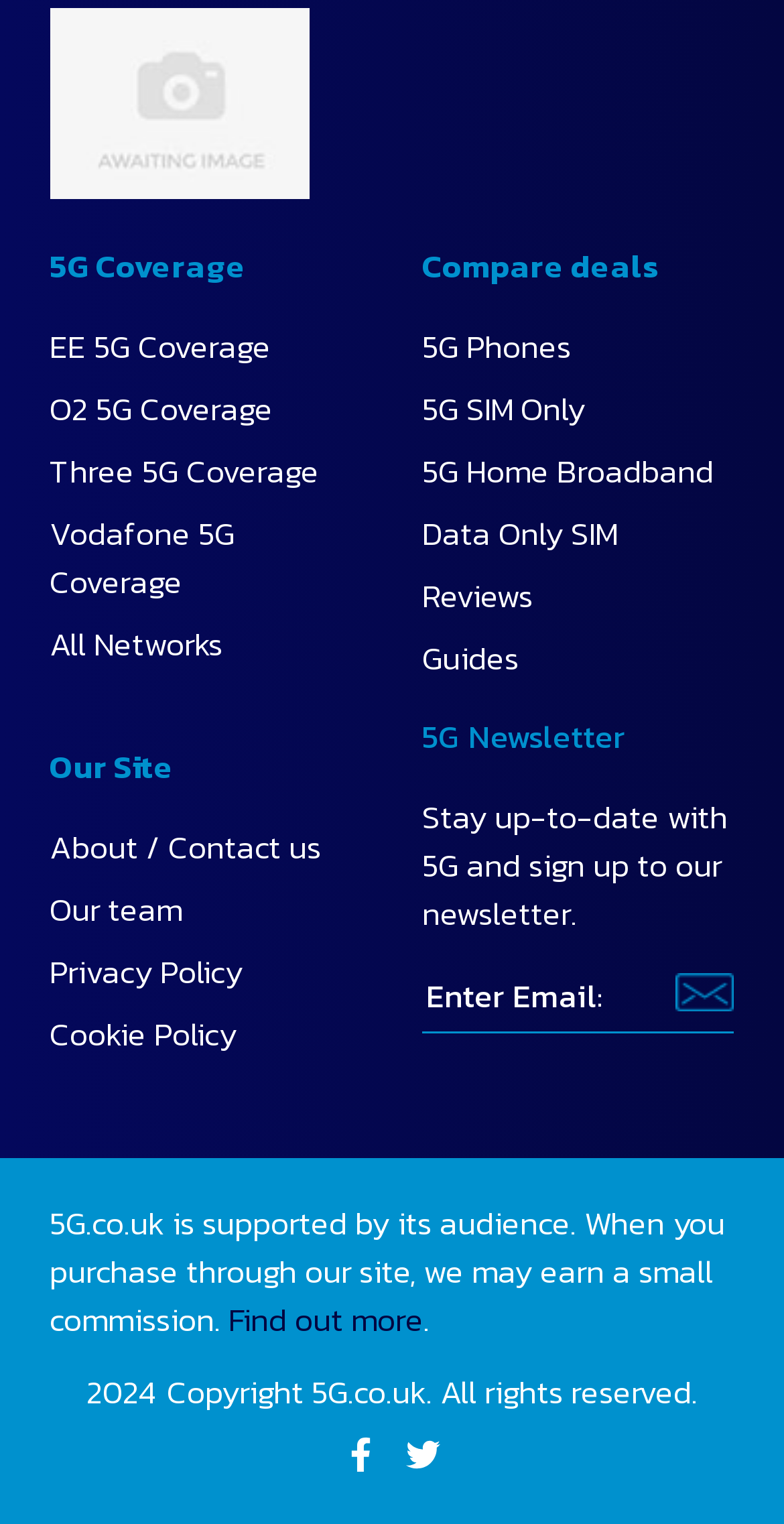Determine the bounding box coordinates for the area that should be clicked to carry out the following instruction: "Click Reviews".

[0.538, 0.375, 0.679, 0.407]